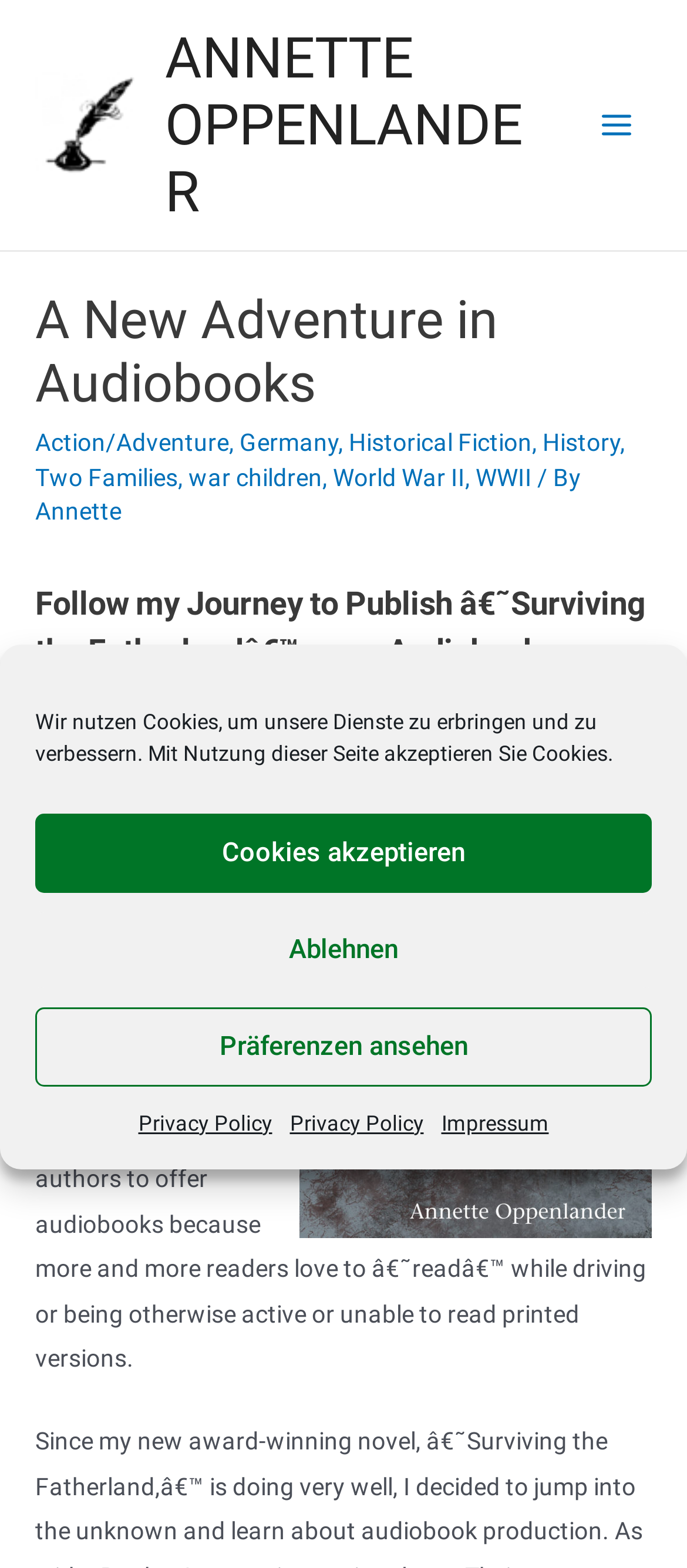Based on the element description: "alt="ink and feather"", identify the UI element and provide its bounding box coordinates. Use four float numbers between 0 and 1, [left, top, right, bottom].

[0.051, 0.069, 0.205, 0.087]